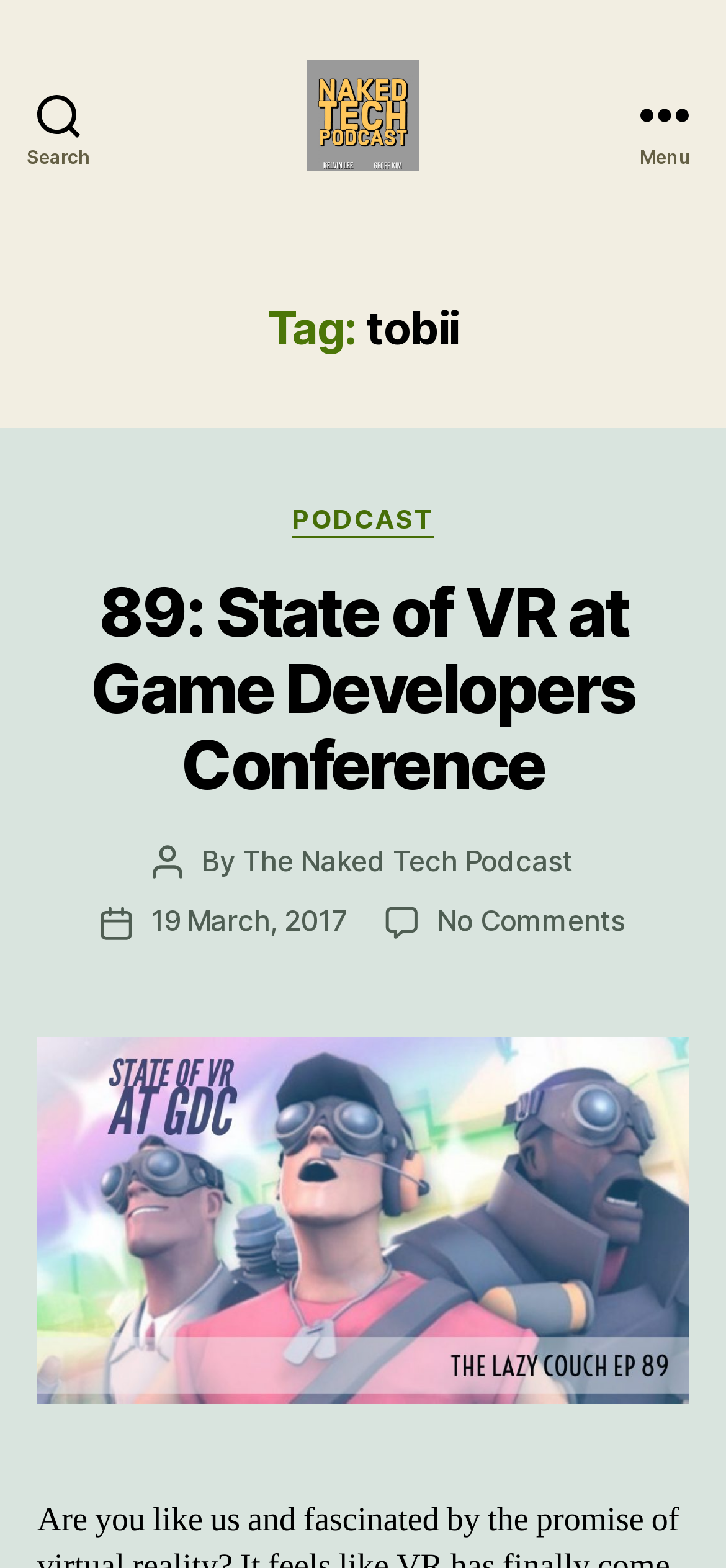Could you locate the bounding box coordinates for the section that should be clicked to accomplish this task: "Search for something".

[0.0, 0.0, 0.162, 0.146]